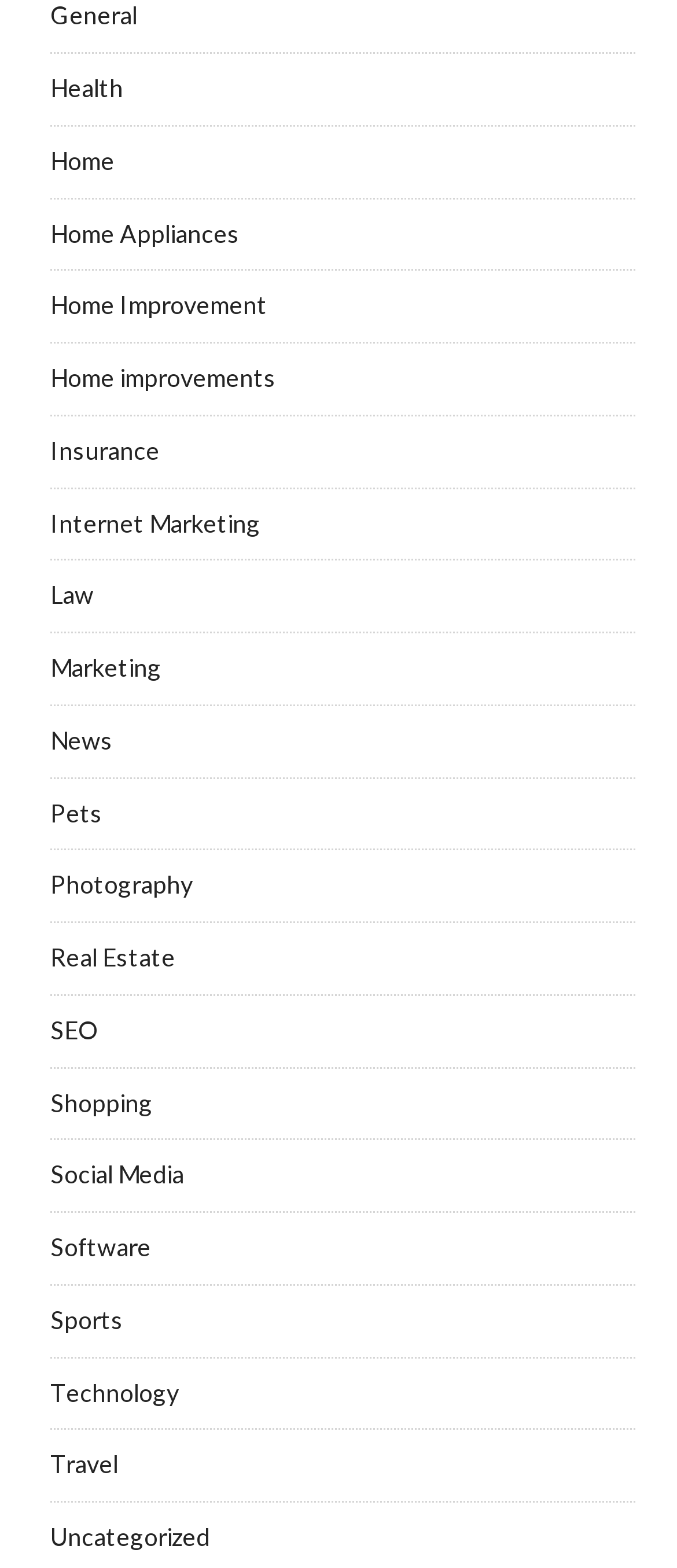Give a one-word or short phrase answer to the question: 
How many categories start with 'Home'?

3